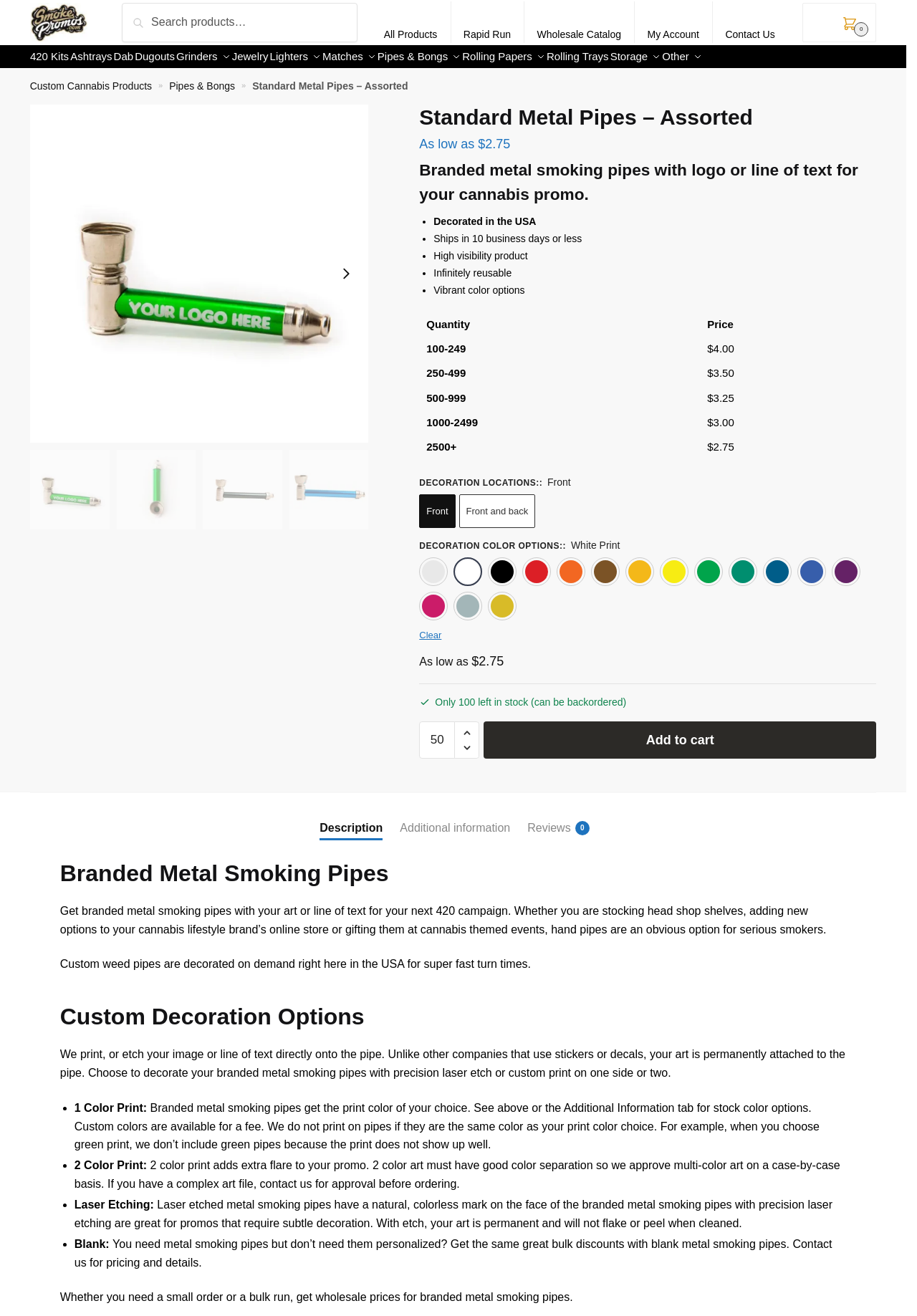Identify the bounding box coordinates of the element to click to follow this instruction: 'Select Standard Metal Pipes'. Ensure the coordinates are four float values between 0 and 1, provided as [left, top, right, bottom].

[0.275, 0.058, 0.445, 0.067]